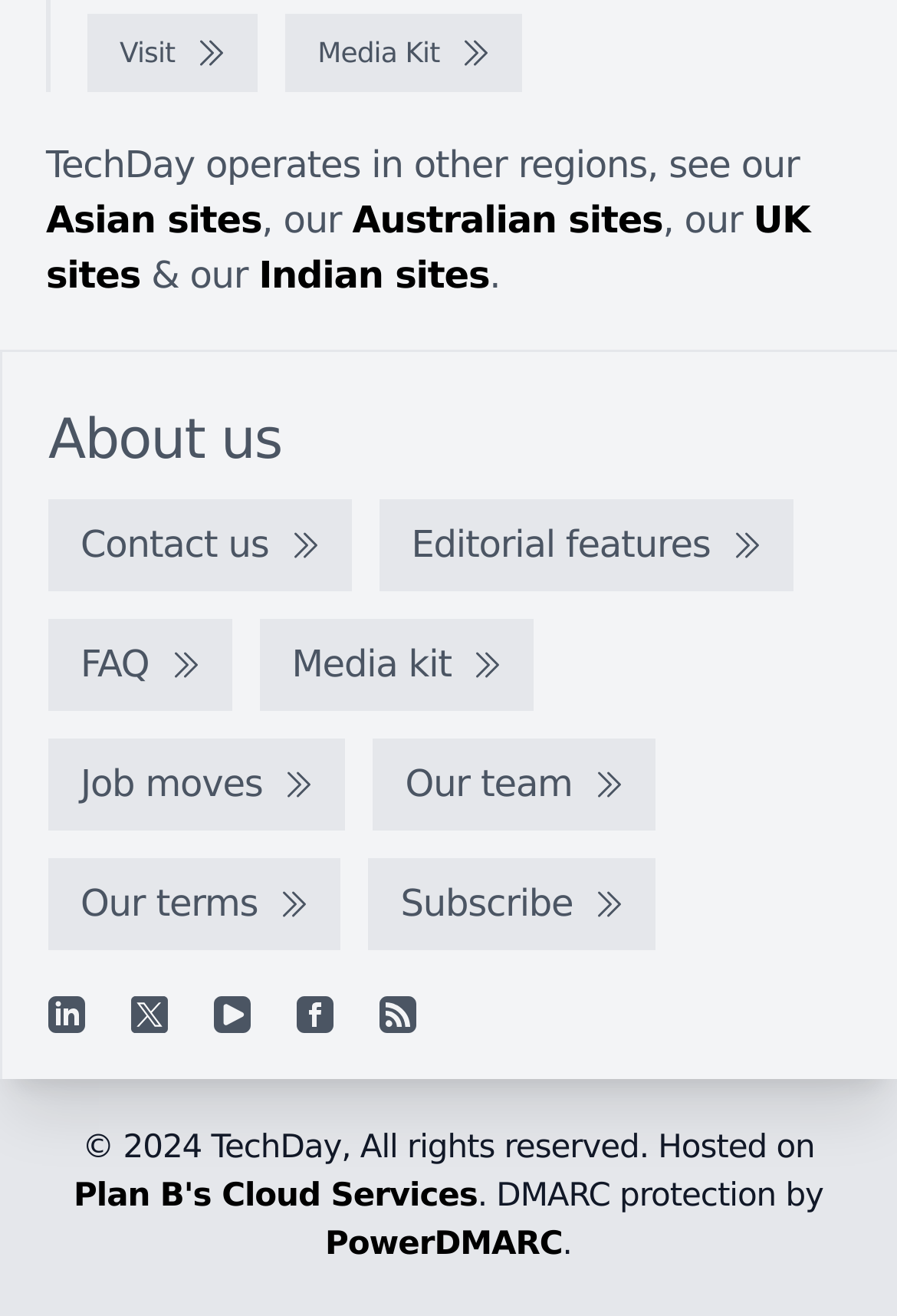Please answer the following question using a single word or phrase: What is the name of the website?

TechDay